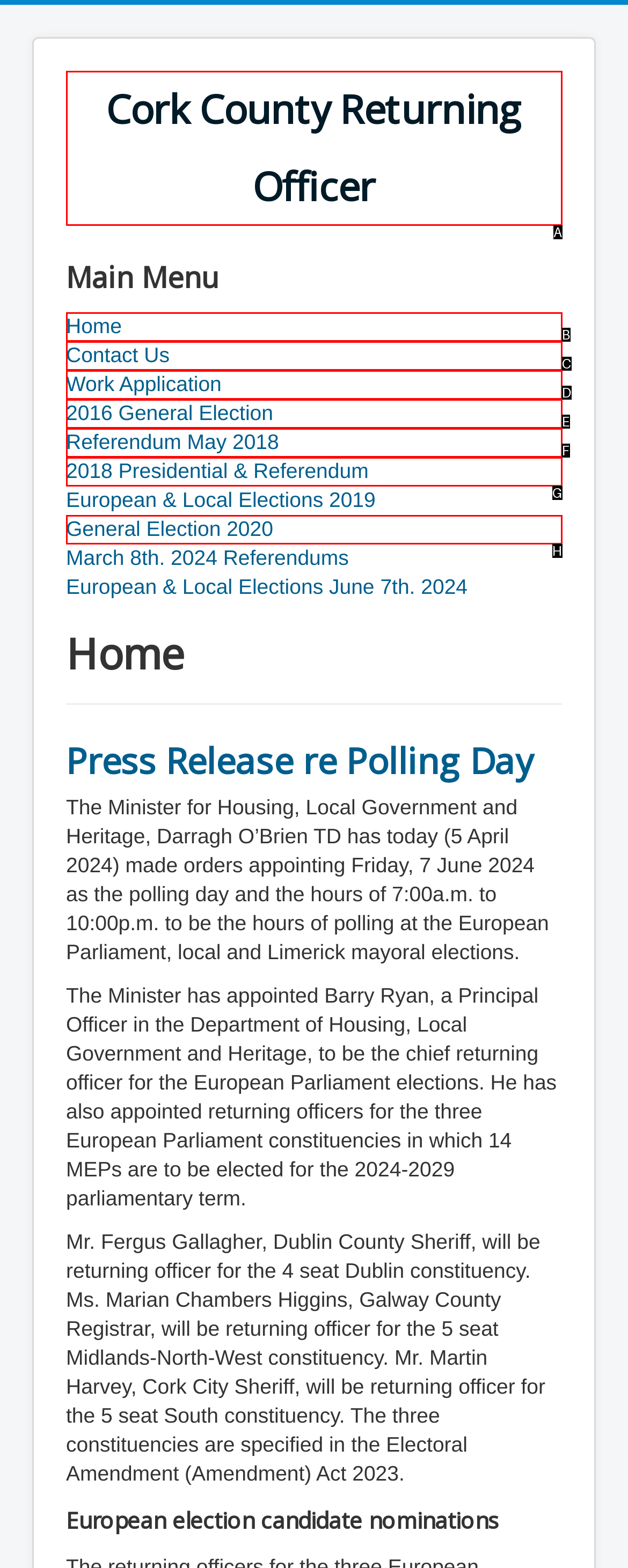Which UI element matches this description: Work Application?
Reply with the letter of the correct option directly.

D